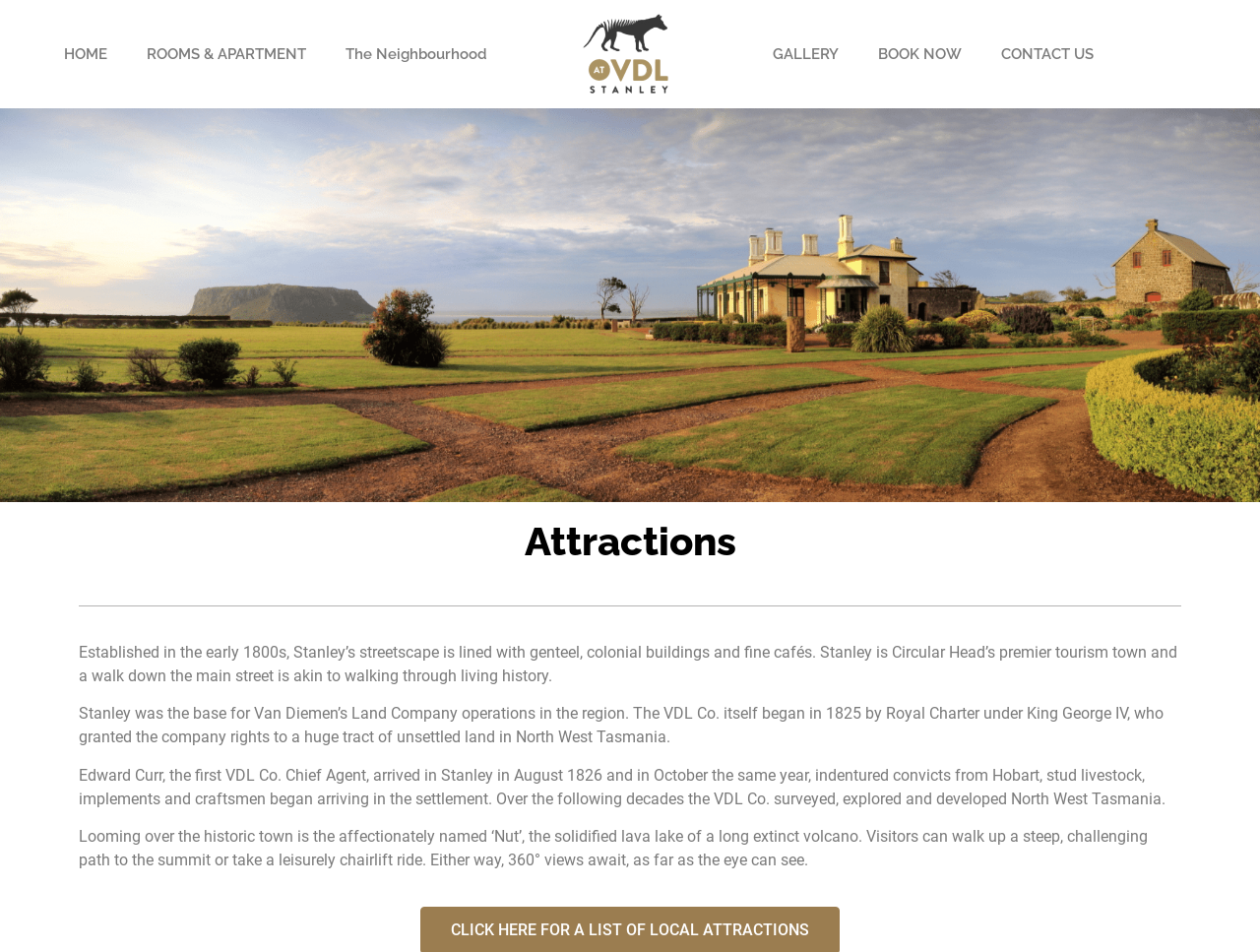Describe every aspect of the webpage comprehensively.

The webpage is about attractions in Stanley, Tasmania, with a focus on its history and natural features. At the top, there is a navigation menu with links to "HOME", "ROOMS & APARTMENT", "The Neighbourhood", "GALLERY", "BOOK NOW", and "CONTACT US", aligned horizontally across the page. To the right of the navigation menu, there is a logo image of VDL.

Below the navigation menu, there is a heading that reads "Attractions". Underneath the heading, there are four paragraphs of text that provide information about Stanley's history and attractions. The text describes the town's streetscape, its history as a base for the Van Diemen's Land Company, and the development of North West Tasmania. The fourth paragraph mentions the "Nut", a solidified lava lake of a long extinct volcano, which offers 360° views from its summit.

The text is arranged in a single column, with each paragraph following the previous one vertically. The overall layout is clean and easy to read, with a clear hierarchy of information.